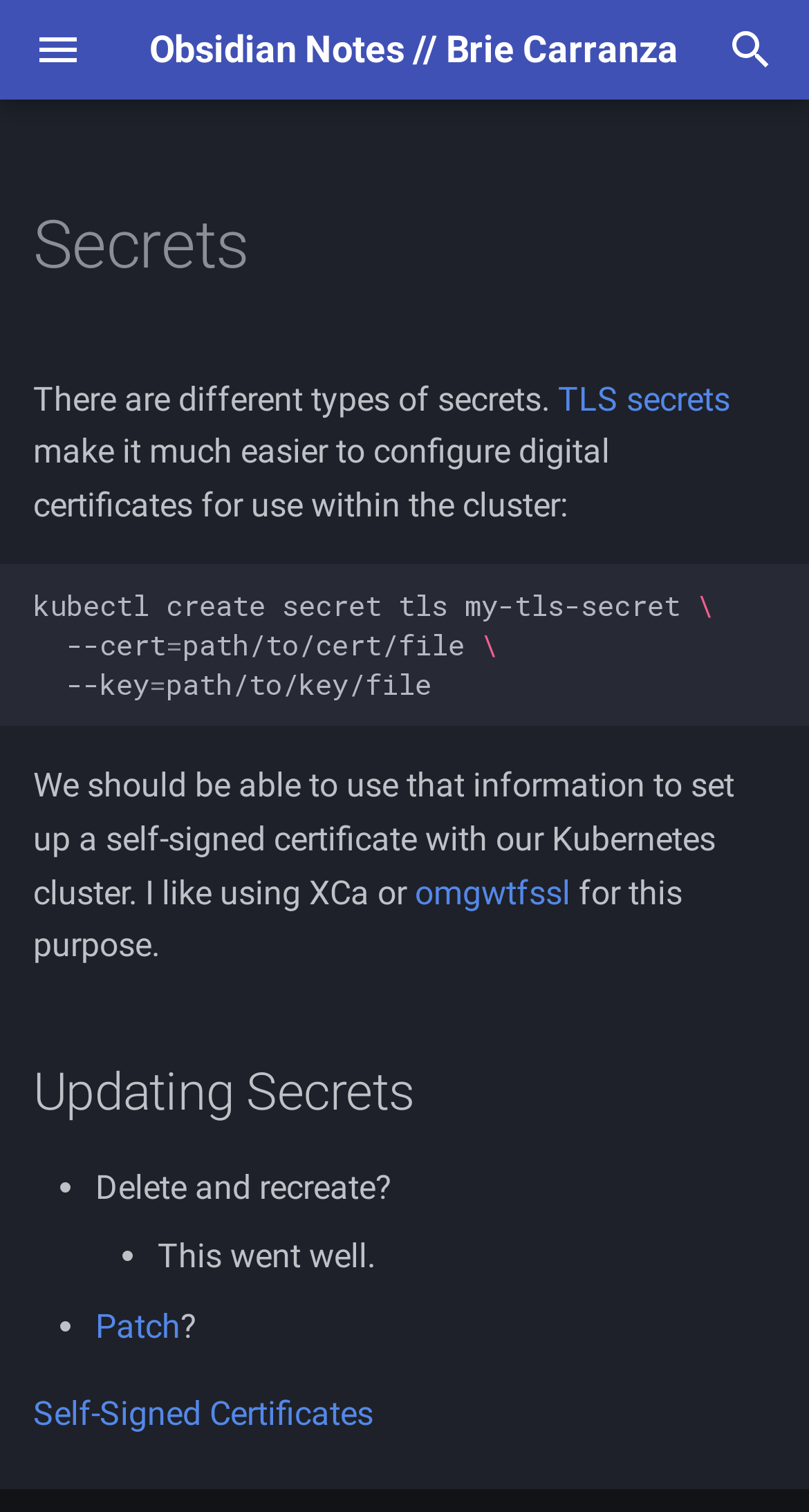Write a detailed summary of the webpage, including text, images, and layout.

The webpage is titled "Secrets - Obsidian Notes // Brie Carranza" and has a navigation header at the top with a search bar and several icons. Below the header, there is a main content area divided into several sections.

On the top-left of the main content area, there is a table of contents navigation menu with links to various sections, including "Learning", "Snippets", "Support", "Upgrades", "Secure", and "Troubleshooting". Each of these sections has multiple links to specific topics, such as "Notes on Books", "Miscellaneous Snippets for the GitLab Rails Console", and "Using semgrep".

To the right of the table of contents, there is an article section with a heading "Secrets" and several paragraphs of text. The text discusses different types of secrets and how to configure digital certificates for use within a cluster. There is also a code block with an example of how to create a secret using the `kubectl` command.

Below the code block, there is a section with a heading "Updating Secrets" and a list of bullet points discussing how to update secrets, including deleting and recreating them, and patching them. There are also links to external resources, such as "omgwtfssl", and a mention of using XCa for setting up a self-signed certificate.

Overall, the webpage appears to be a knowledge base or documentation page for a specific topic, with a focus on providing information and resources for users.